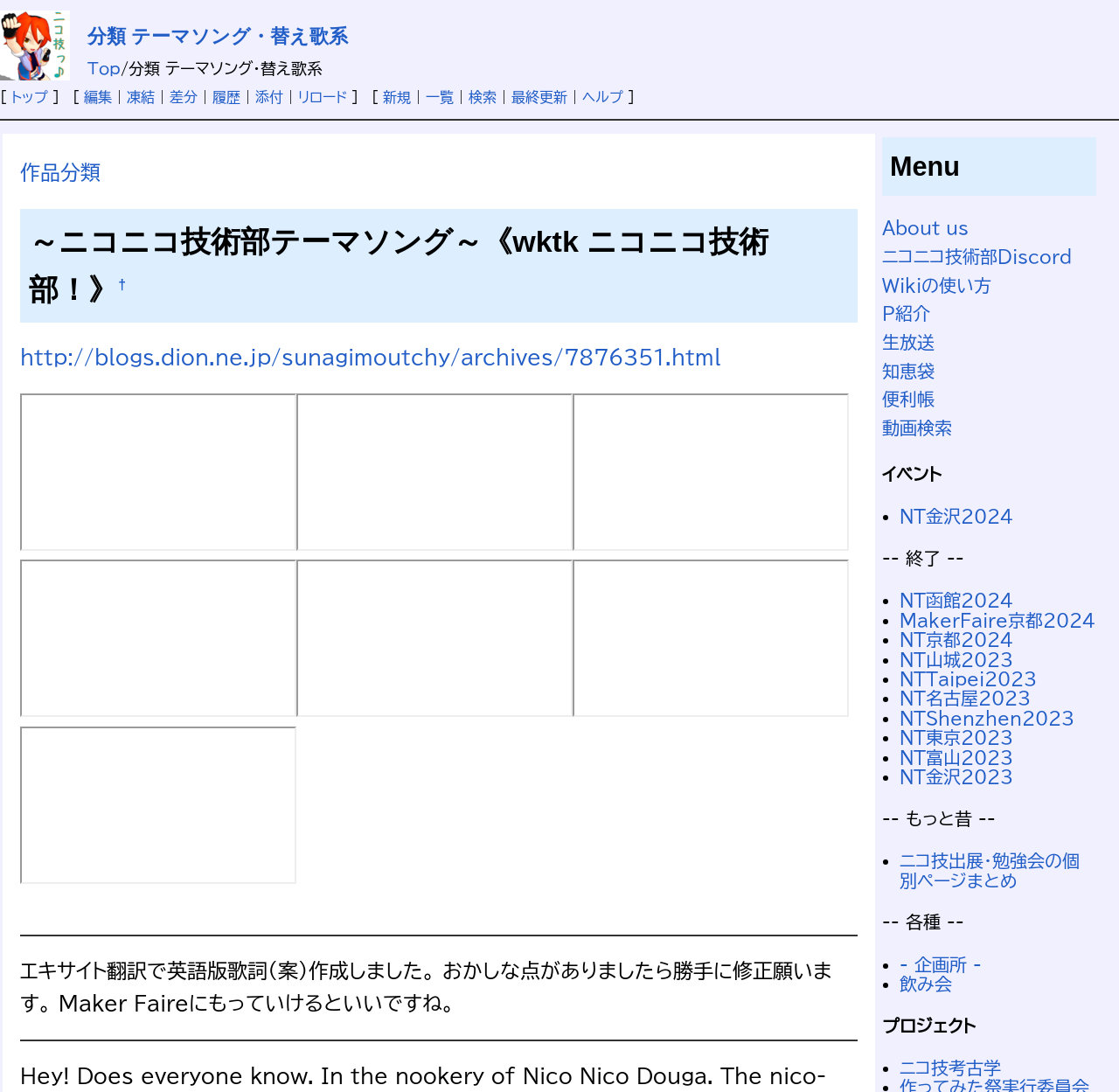What is the purpose of the separator elements?
Ensure your answer is thorough and detailed.

The separator elements, which are horizontal lines, are used to separate different sections of content on the webpage, making it easier to read and understand.